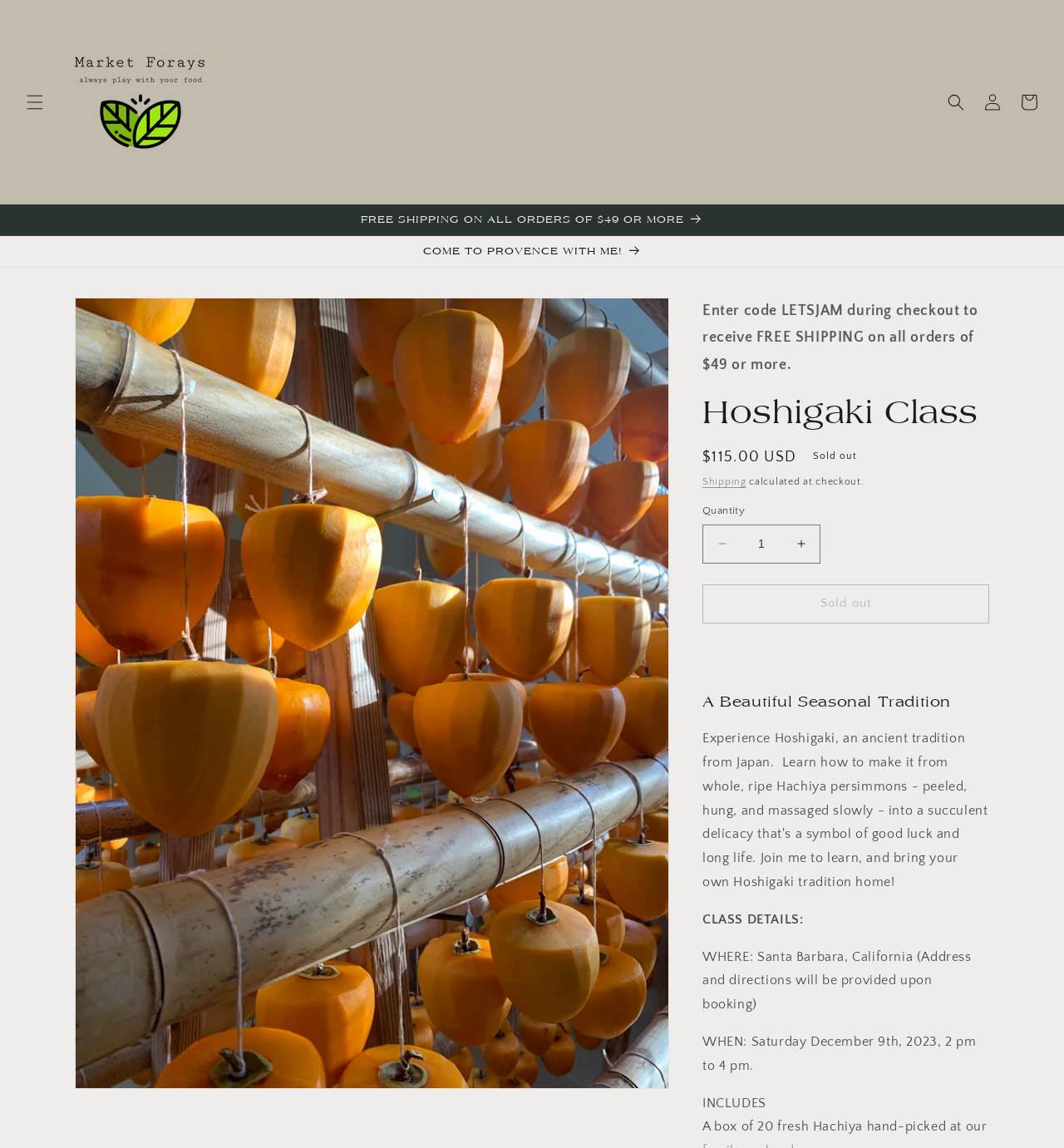Could you specify the bounding box coordinates for the clickable section to complete the following instruction: "Search for something"?

[0.881, 0.073, 0.916, 0.105]